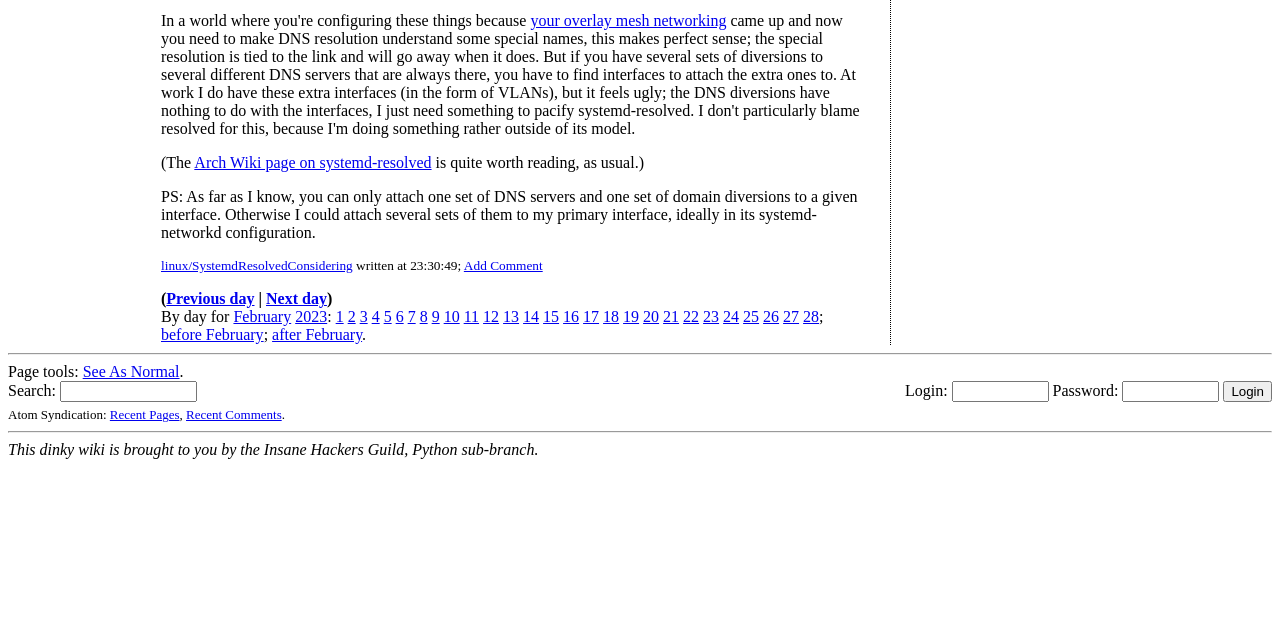Identify the bounding box for the described UI element. Provide the coordinates in (top-left x, top-left y, bottom-right x, bottom-right y) format with values ranging from 0 to 1: 2023

[0.231, 0.481, 0.256, 0.508]